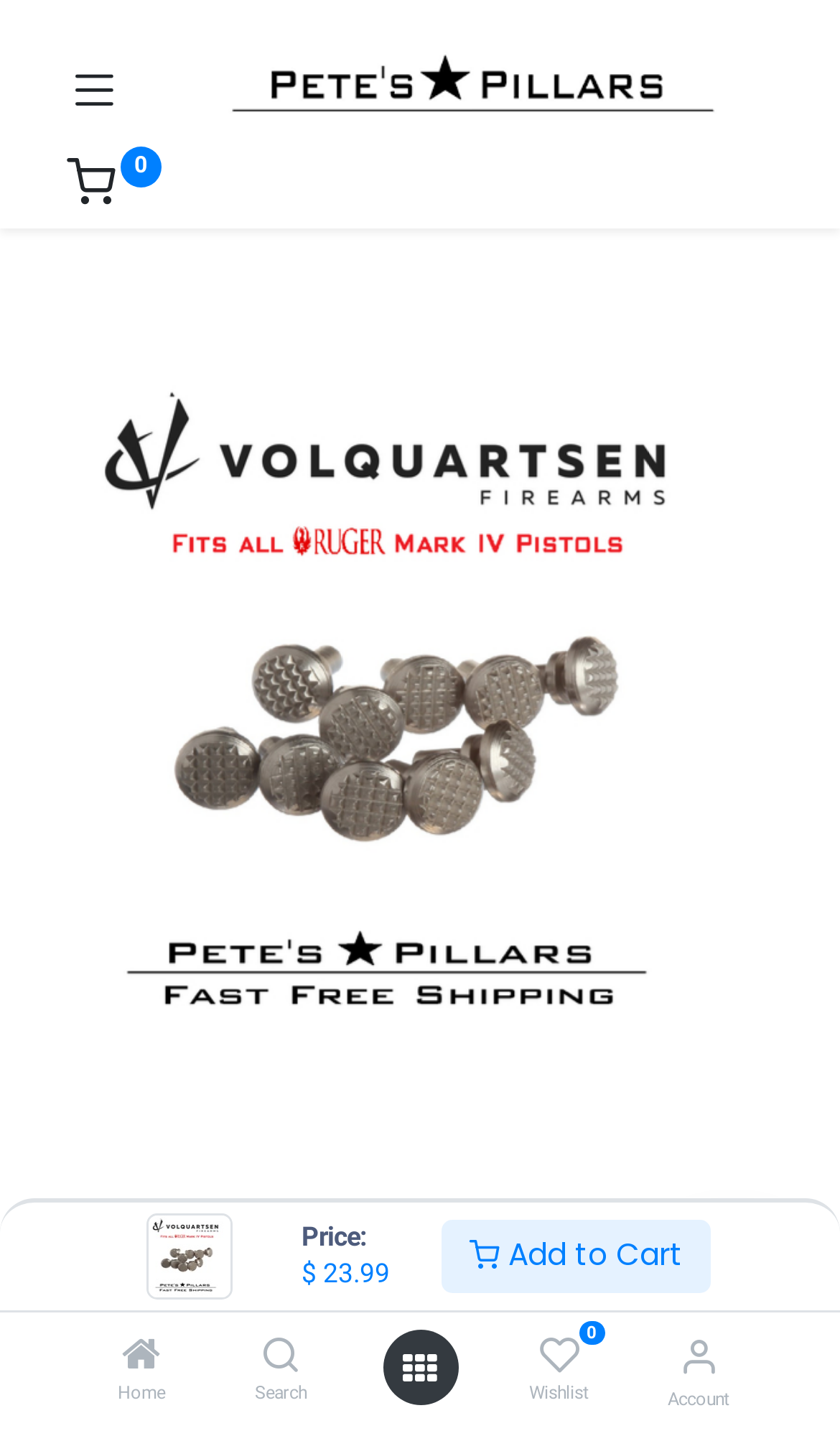Determine which piece of text is the heading of the webpage and provide it.

Volquartsen Ruger MK II III IV 22/45 Magazine Follower Button 10 Pk VC3FB10